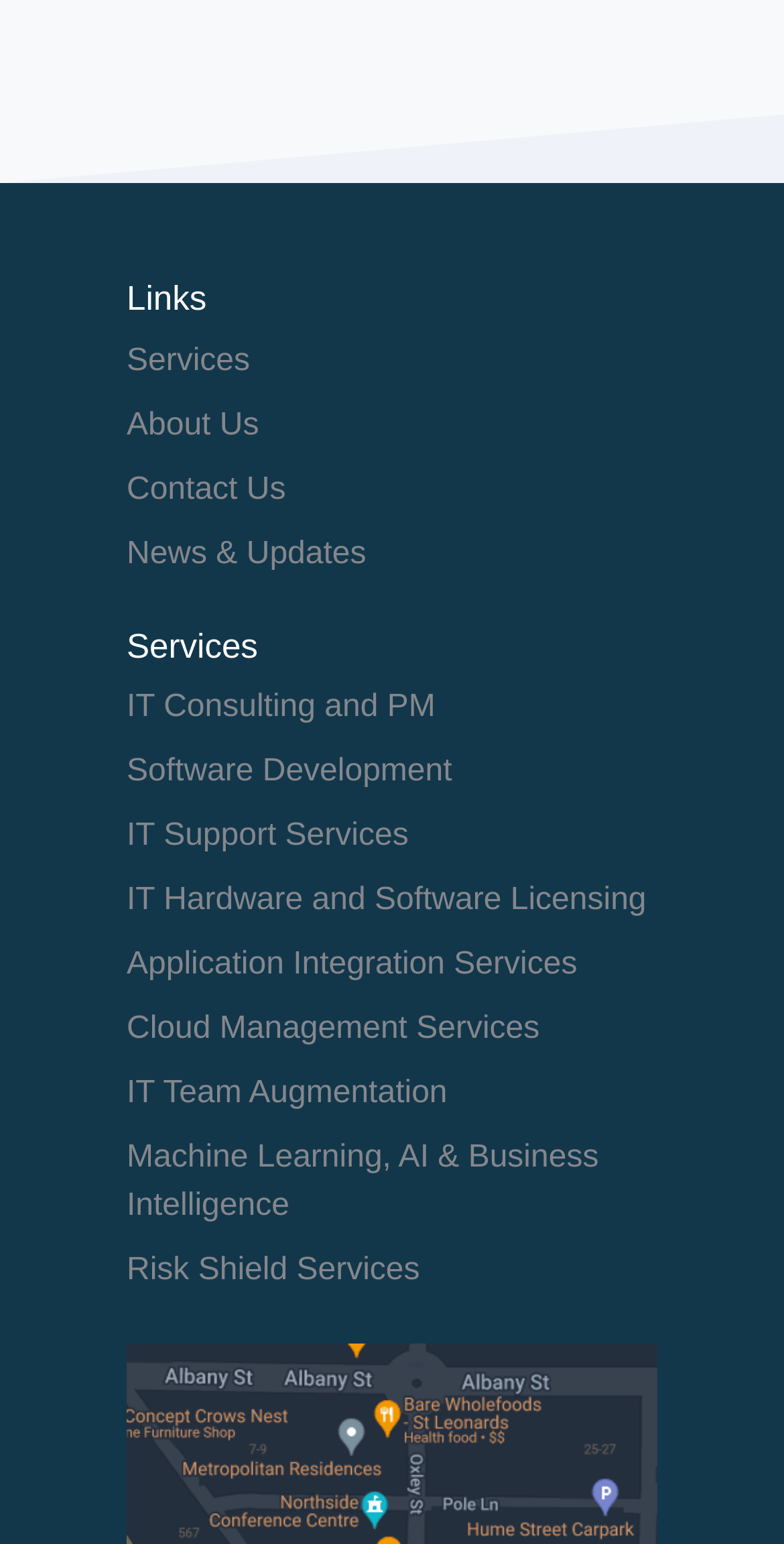How many types of IT services are offered?
Please use the visual content to give a single word or phrase answer.

9